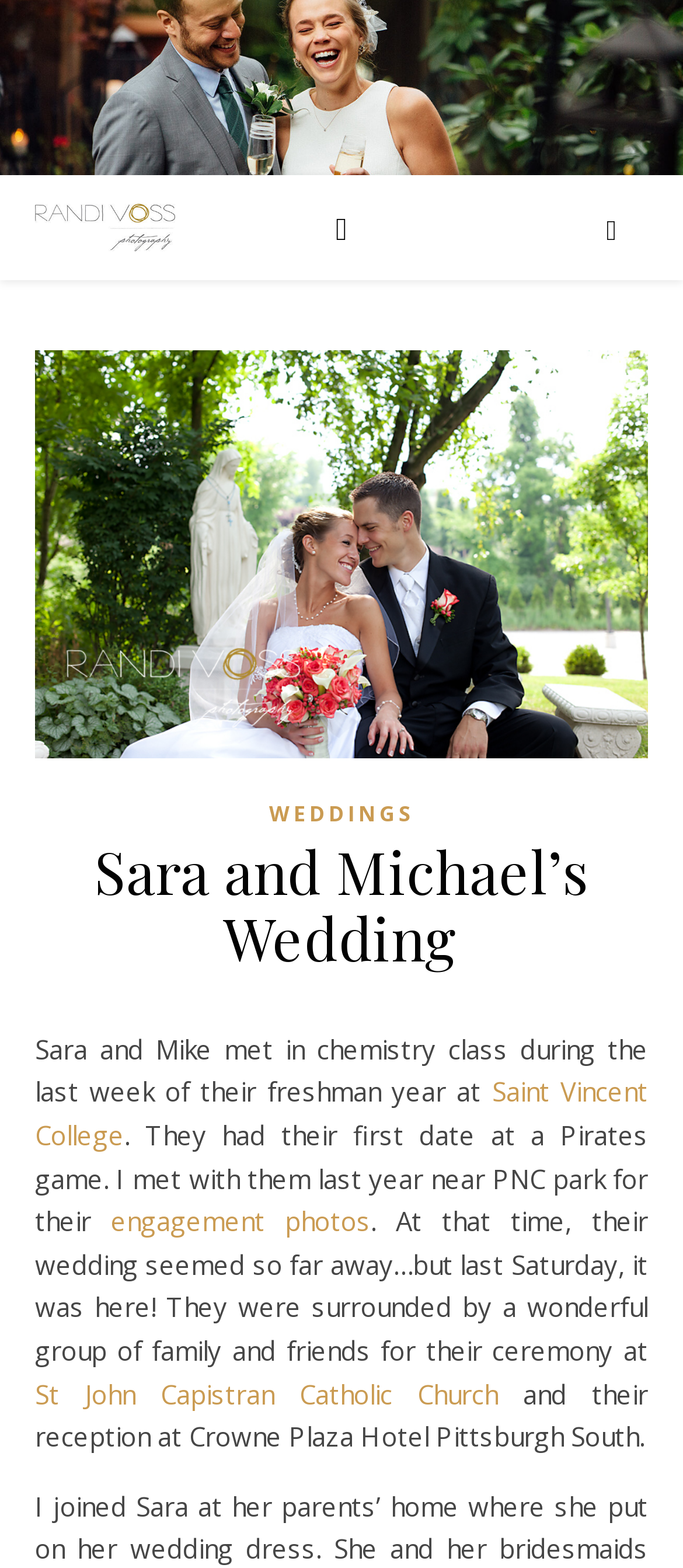Please answer the following question using a single word or phrase: 
Where did Sara and Mike meet?

Chemistry class